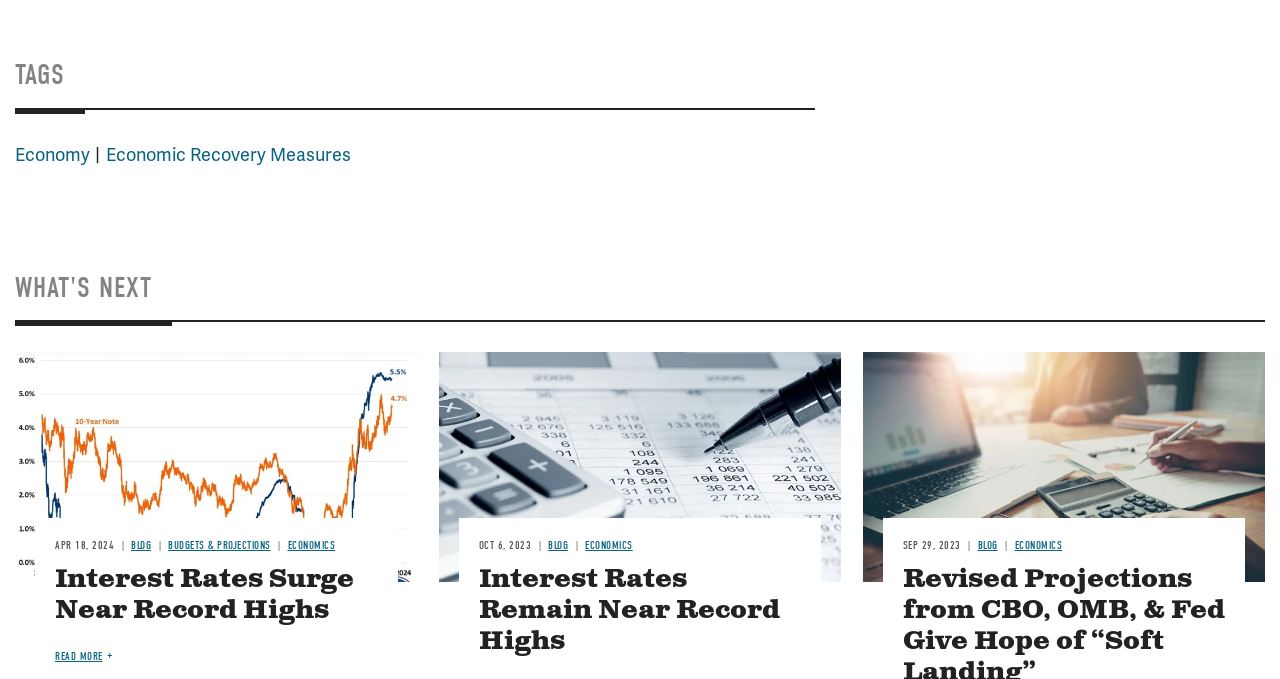How many links are under 'WHAT'S NEXT'?
Examine the image and provide an in-depth answer to the question.

I counted the number of links under the 'WHAT'S NEXT' heading, which are 'APR 18, 2024 | BLOG', 'BUDGETS & PROJECTIONS', 'ECONOMICS', 'Interest Rates Surge Near Record Highs', 'Read more about Interest Rates Surge Near Record Highs', and 'OCT 6, 2023 | BLOG', 'ECONOMICS', 'Interest Rates Remain Near Record Highs', 'Read more about Interest Rates Remain Near Record Highs', and 'SEP 29, 2023 | BLOG', 'ECONOMICS'. There are 6 links in total.